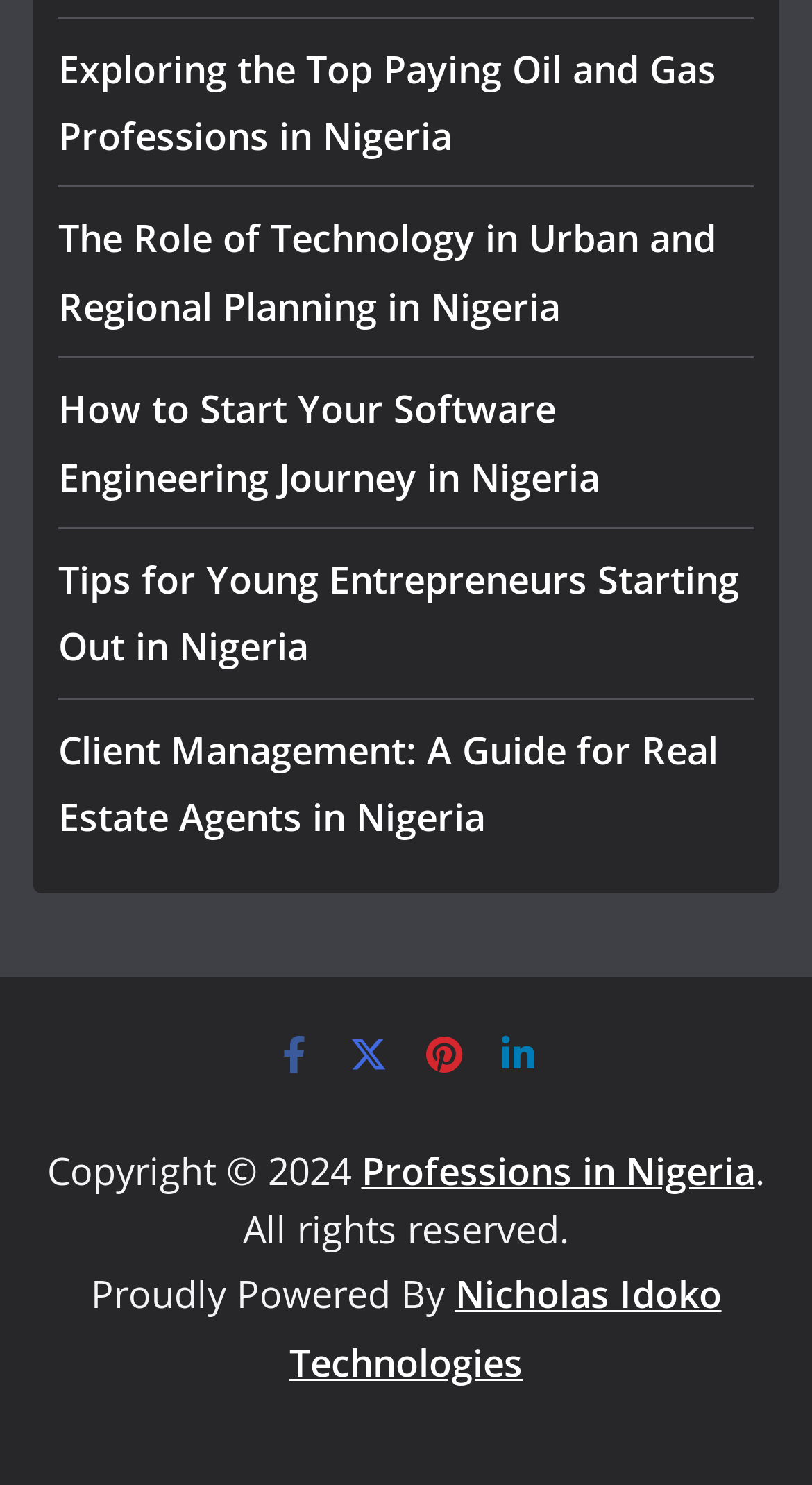Identify the bounding box coordinates of the area that should be clicked in order to complete the given instruction: "Visit the Nicholas Idoko Technologies website". The bounding box coordinates should be four float numbers between 0 and 1, i.e., [left, top, right, bottom].

[0.356, 0.854, 0.888, 0.933]